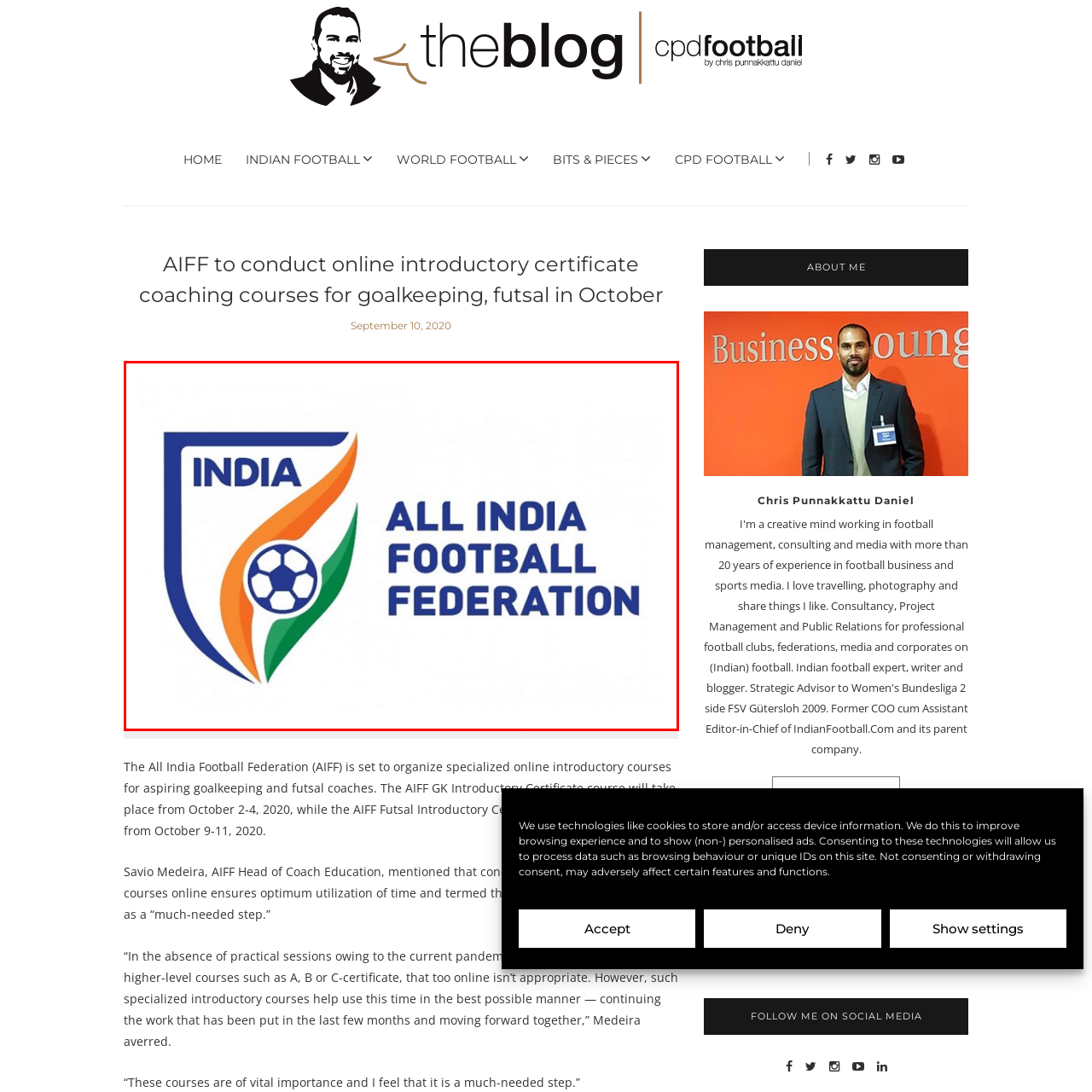Take a close look at the image outlined by the red bounding box and give a detailed response to the subsequent question, with information derived from the image: What is central to the logo?

Central to the logo is a football icon, symbolizing the federation's commitment to the sport, which is the main focus of the All India Football Federation.